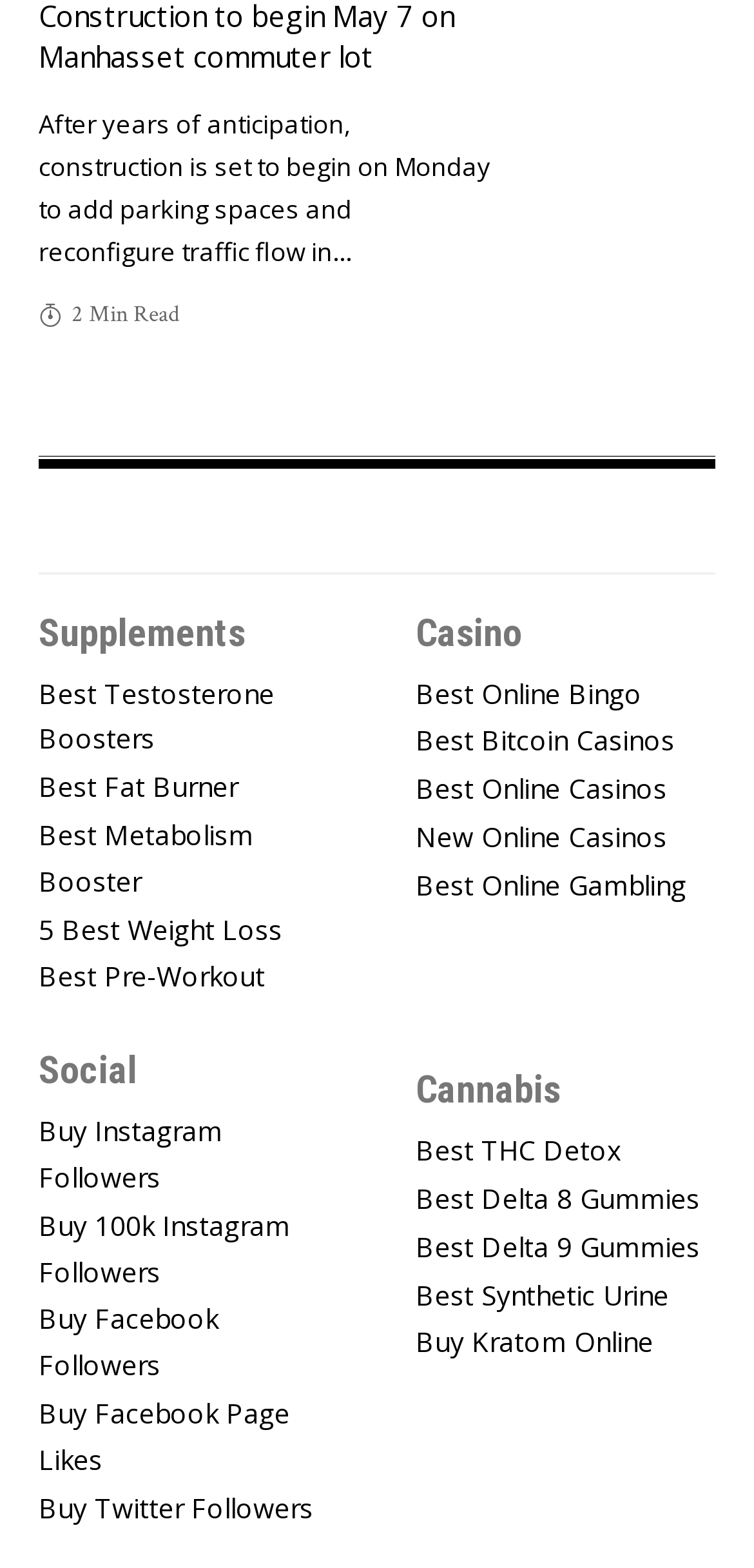Determine the bounding box of the UI component based on this description: "Best Pre-Workout". The bounding box coordinates should be four float values between 0 and 1, i.e., [left, top, right, bottom].

[0.051, 0.602, 0.449, 0.644]